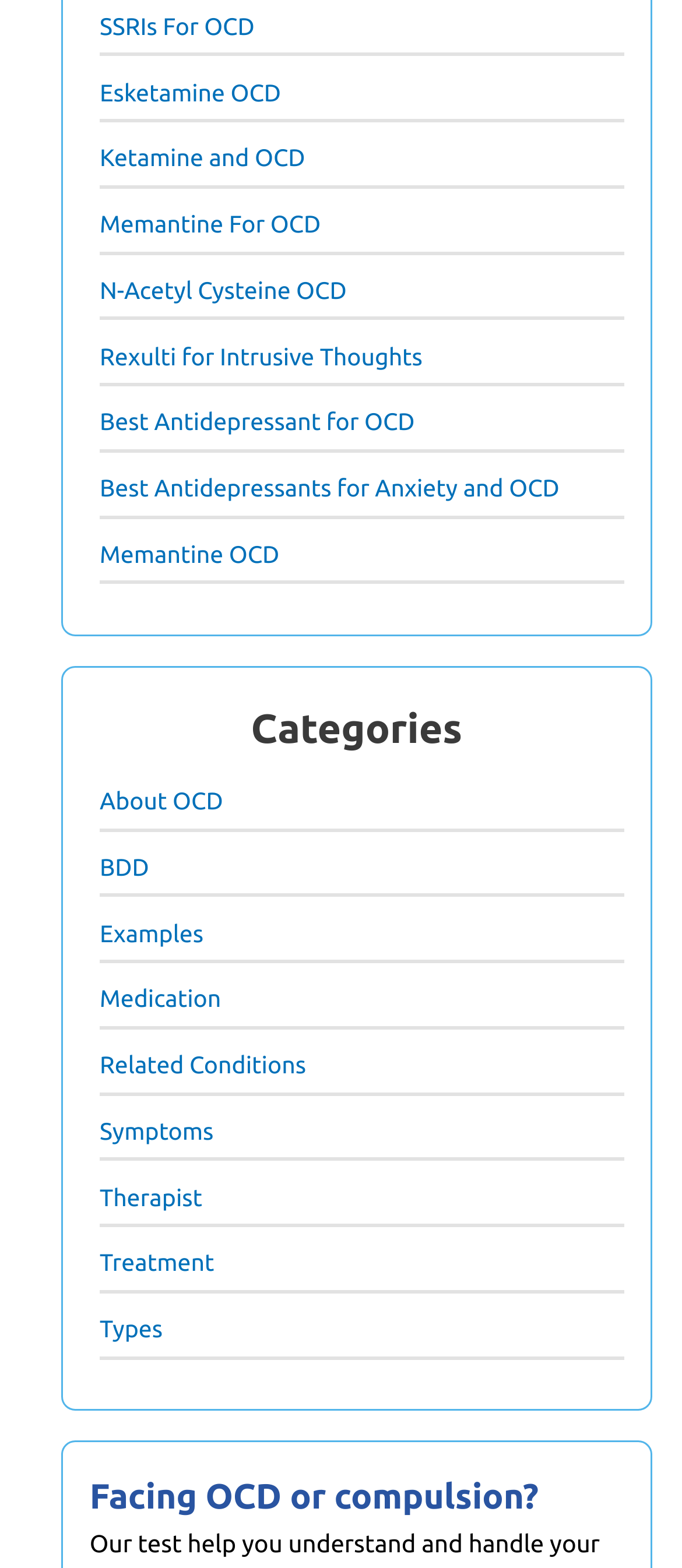Respond to the question below with a single word or phrase:
What is the heading above the 'Categories' navigation?

Categories